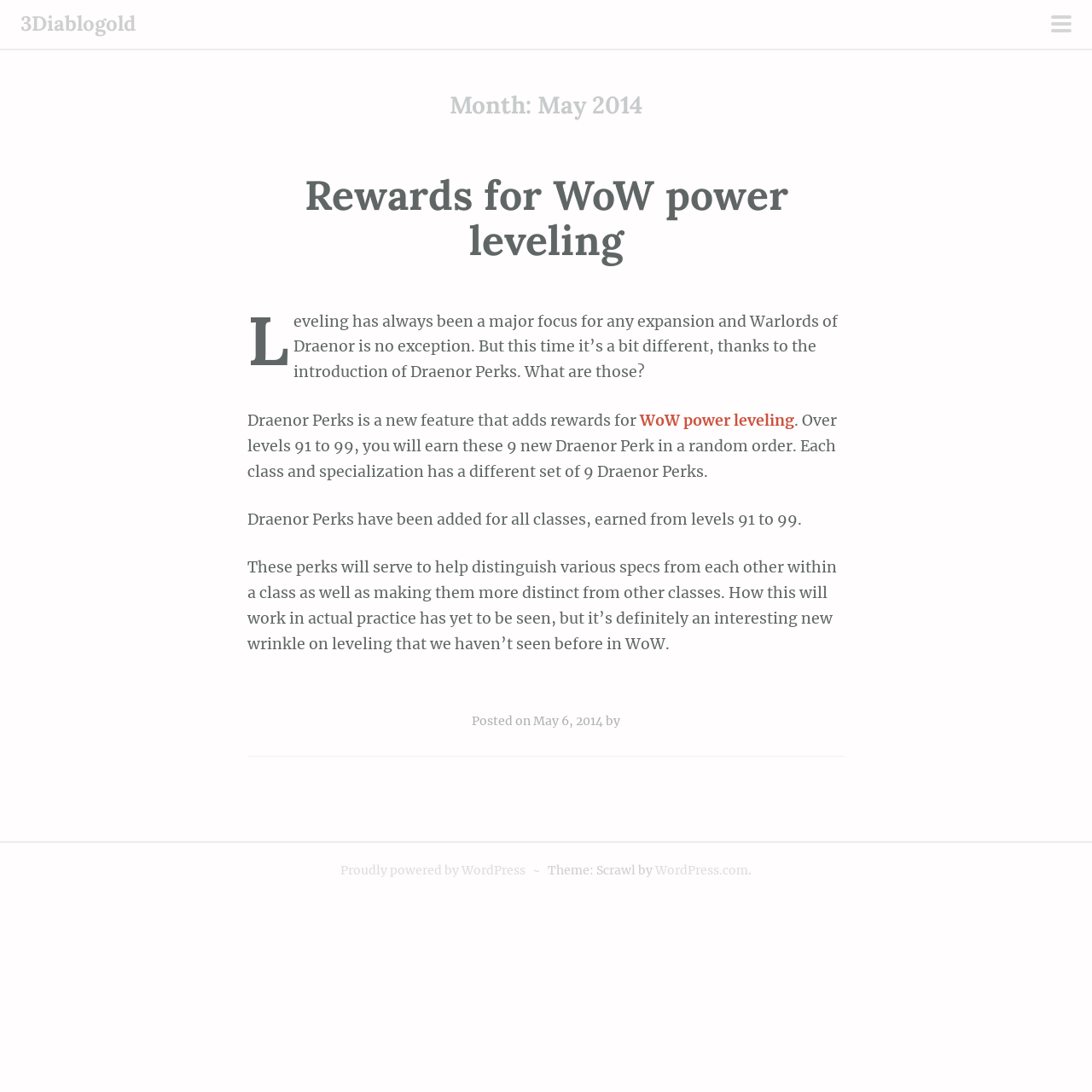Describe every aspect of the webpage comprehensively.

The webpage is about a blog post titled "Rewards for WoW power leveling" dated May 6, 2014, on a website called 3Diablogold. At the top left corner, there is a button labeled "primary menu". Next to it, there is a link to "Skip to content". The website's title "3Diablogold" is displayed prominently at the top center of the page.

Below the title, there is a main content area that takes up most of the page. At the top of this area, there is a header section that displays the month and year of the blog post, "May 2014". Below the header, there is an article section that contains the blog post.

The blog post is about the rewards for World of Warcraft power leveling, specifically the introduction of Draenor Perks in the Warlords of Draenor expansion. The post explains that Draenor Perks are rewards earned from levels 91 to 99 and that each class and specialization has a different set of 9 perks.

The post is divided into several paragraphs of text, with links to related topics such as "WoW power leveling" and "May 6, 2014", which is the date the post was published. At the bottom of the page, there is a footer section that displays information about the website, including a link to WordPress.com and a theme credit to Scrawl.